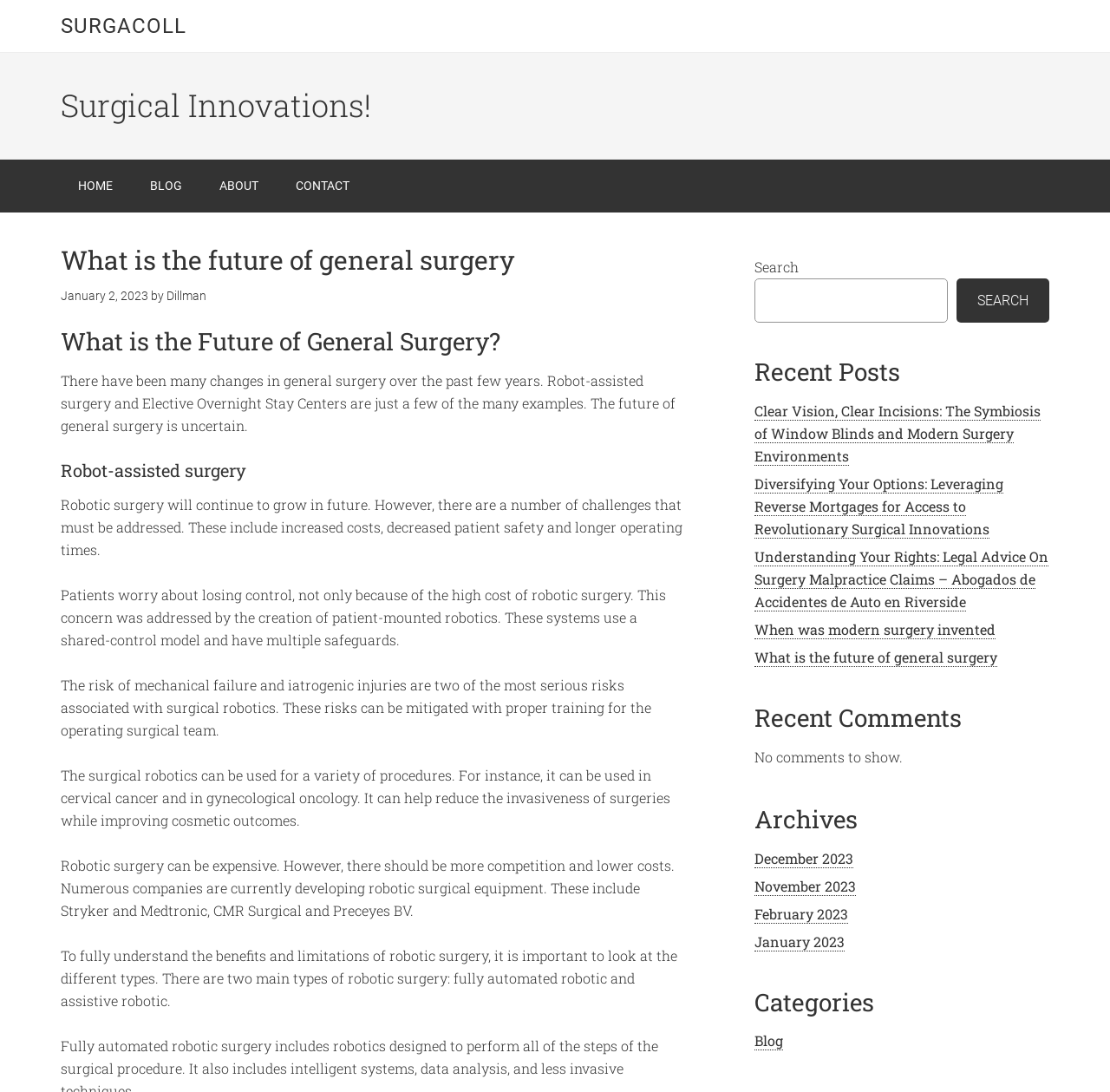Could you specify the bounding box coordinates for the clickable section to complete the following instruction: "Click on the 'What is the future of general surgery' link"?

[0.68, 0.593, 0.898, 0.611]